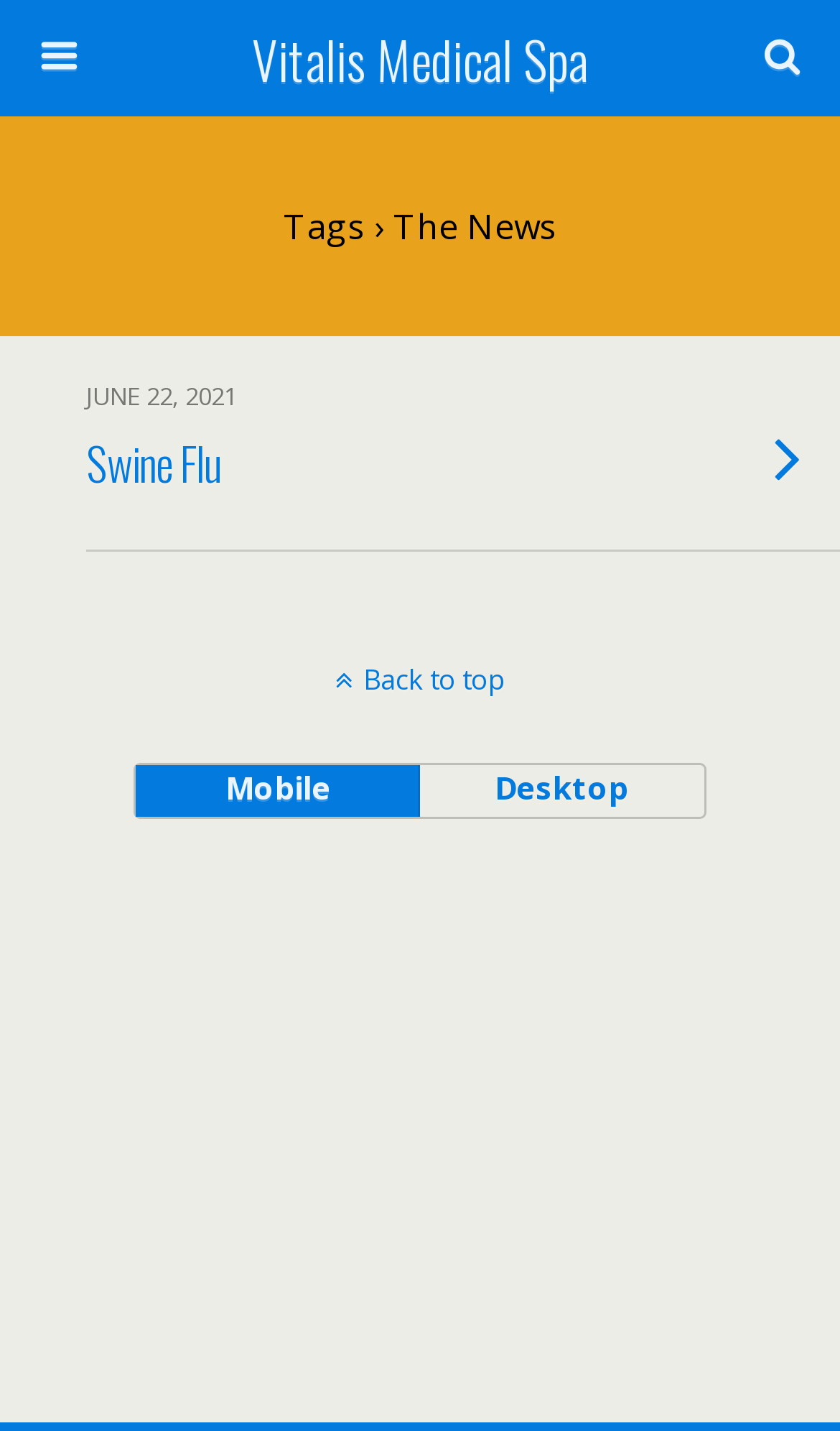Provide a short answer using a single word or phrase for the following question: 
What is the function of the 'Back to top' link?

Go back to top